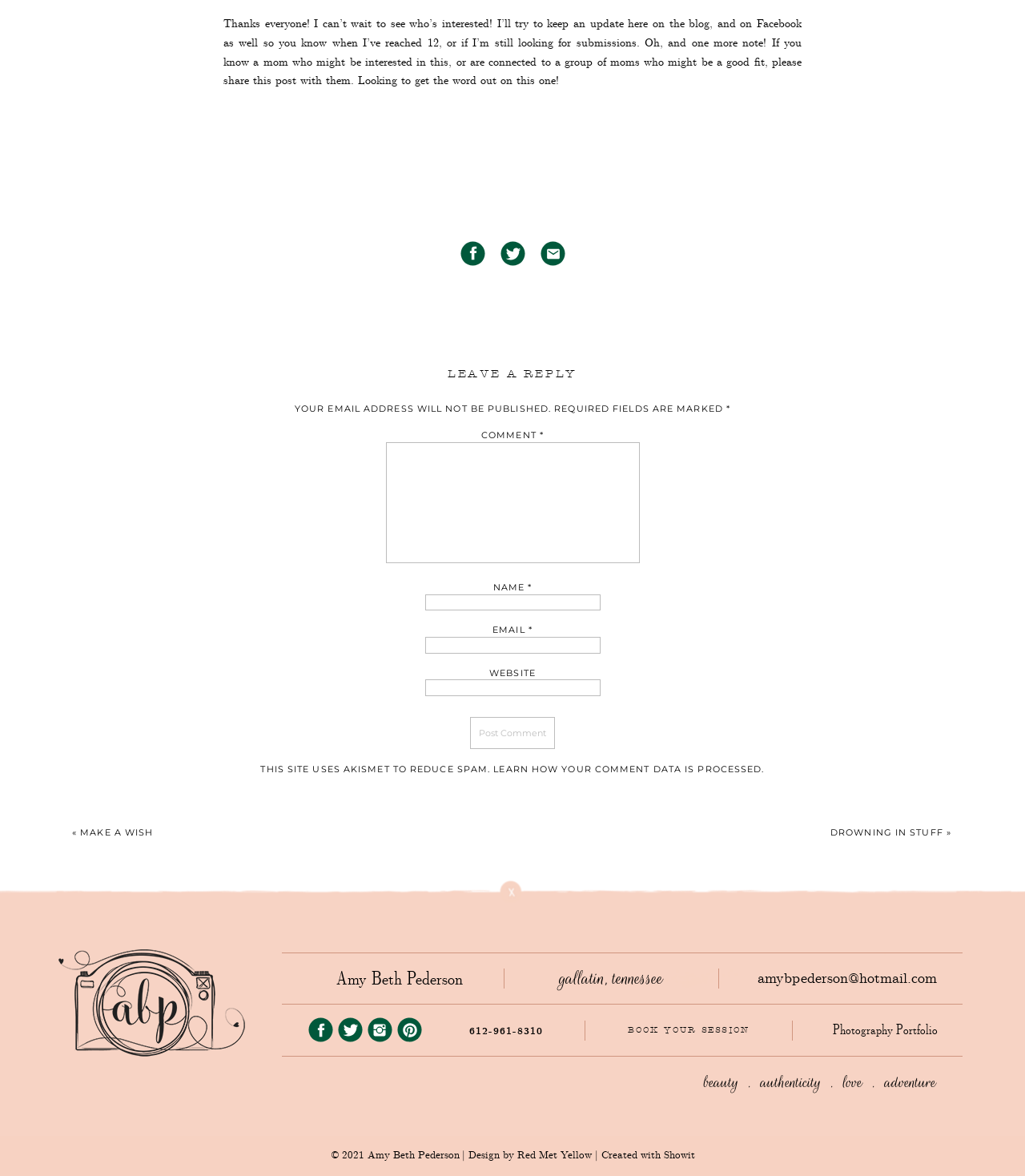Using the provided element description "parent_node: COMMENT * name="comment"", determine the bounding box coordinates of the UI element.

[0.376, 0.376, 0.624, 0.479]